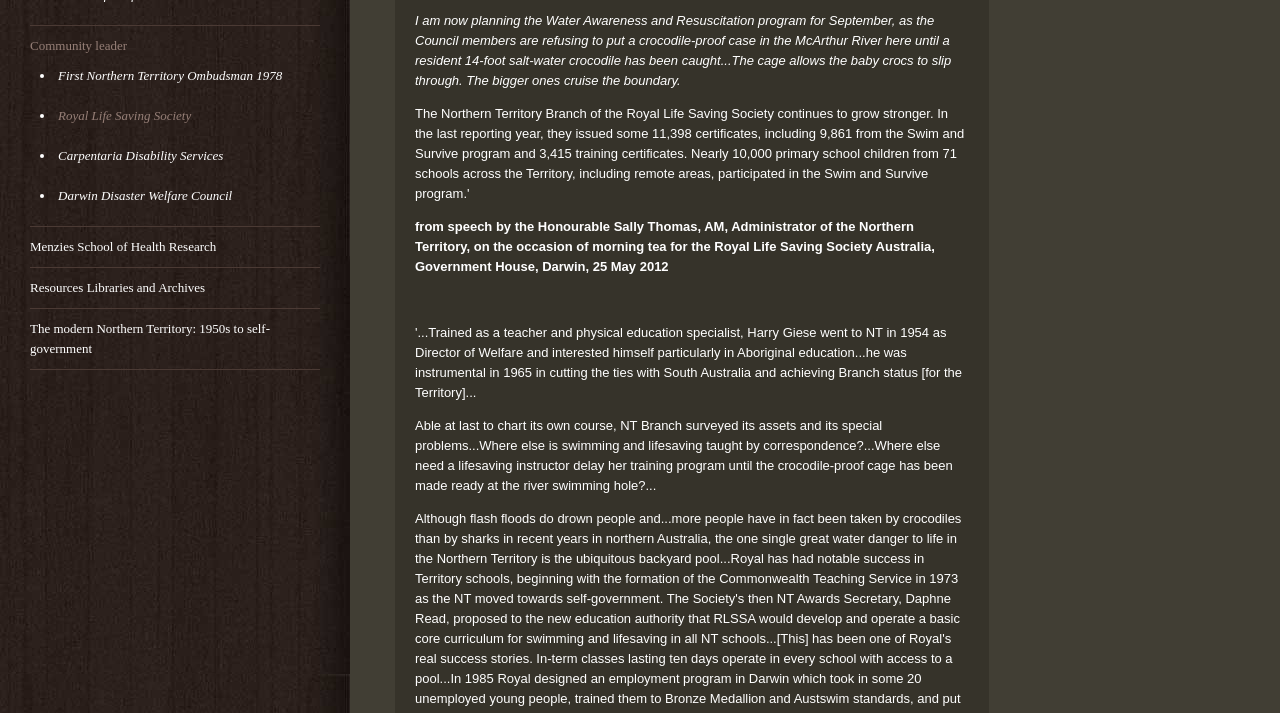Using the description "Royal Life Saving Society", locate and provide the bounding box of the UI element.

[0.045, 0.151, 0.149, 0.173]